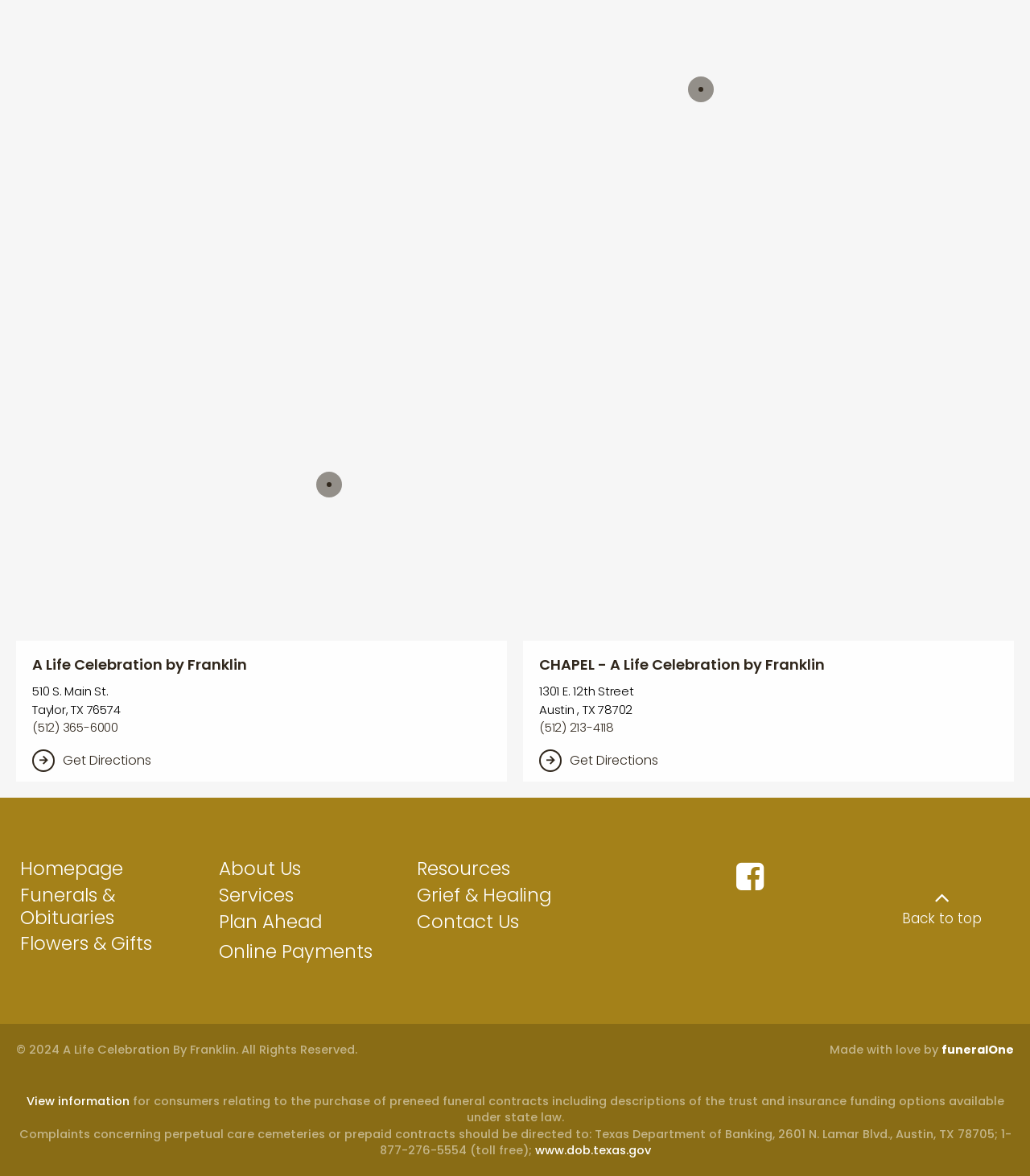Specify the bounding box coordinates of the area that needs to be clicked to achieve the following instruction: "View information for consumers".

[0.025, 0.93, 0.125, 0.943]